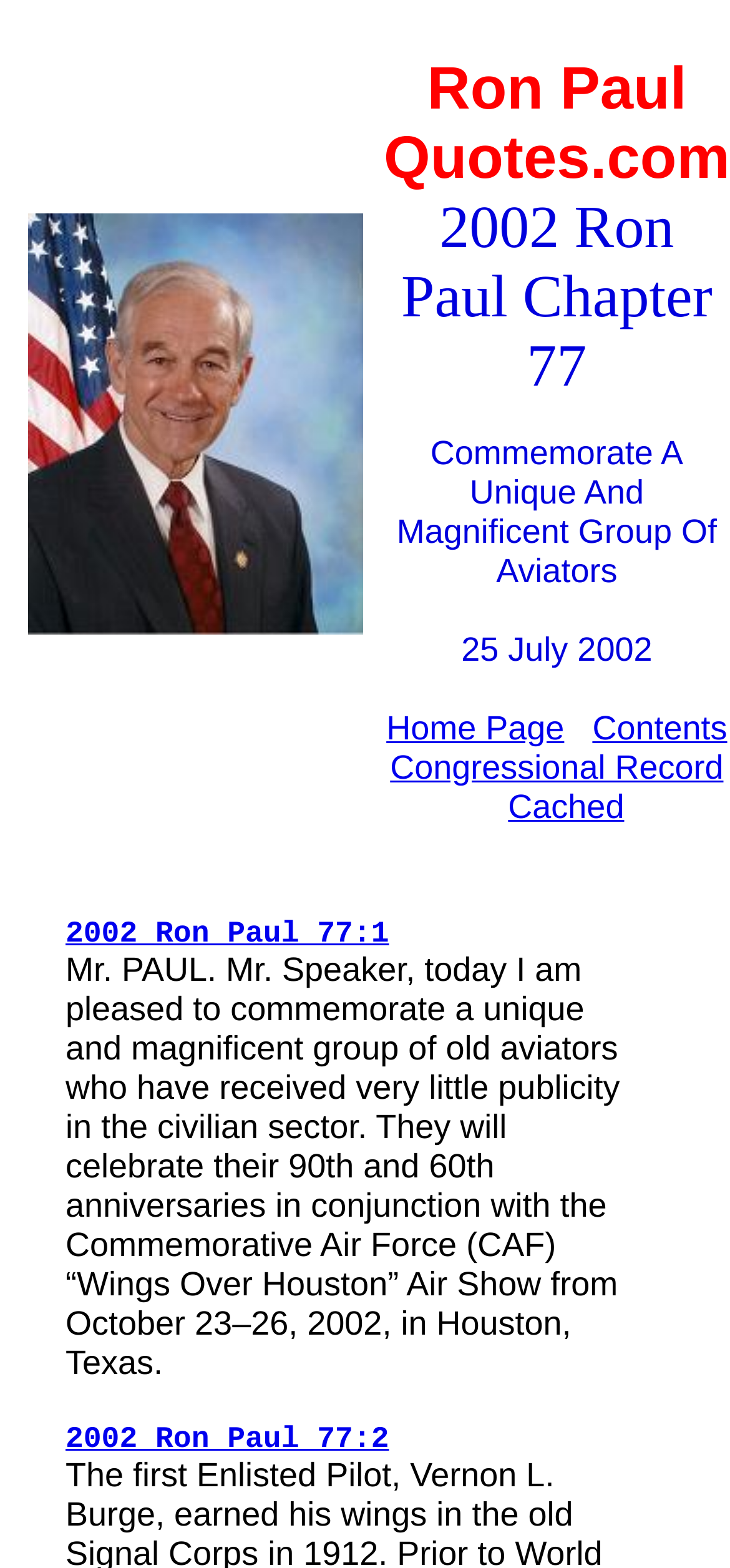What is the organization mentioned in the speech? Analyze the screenshot and reply with just one word or a short phrase.

Commemorative Air Force (CAF)